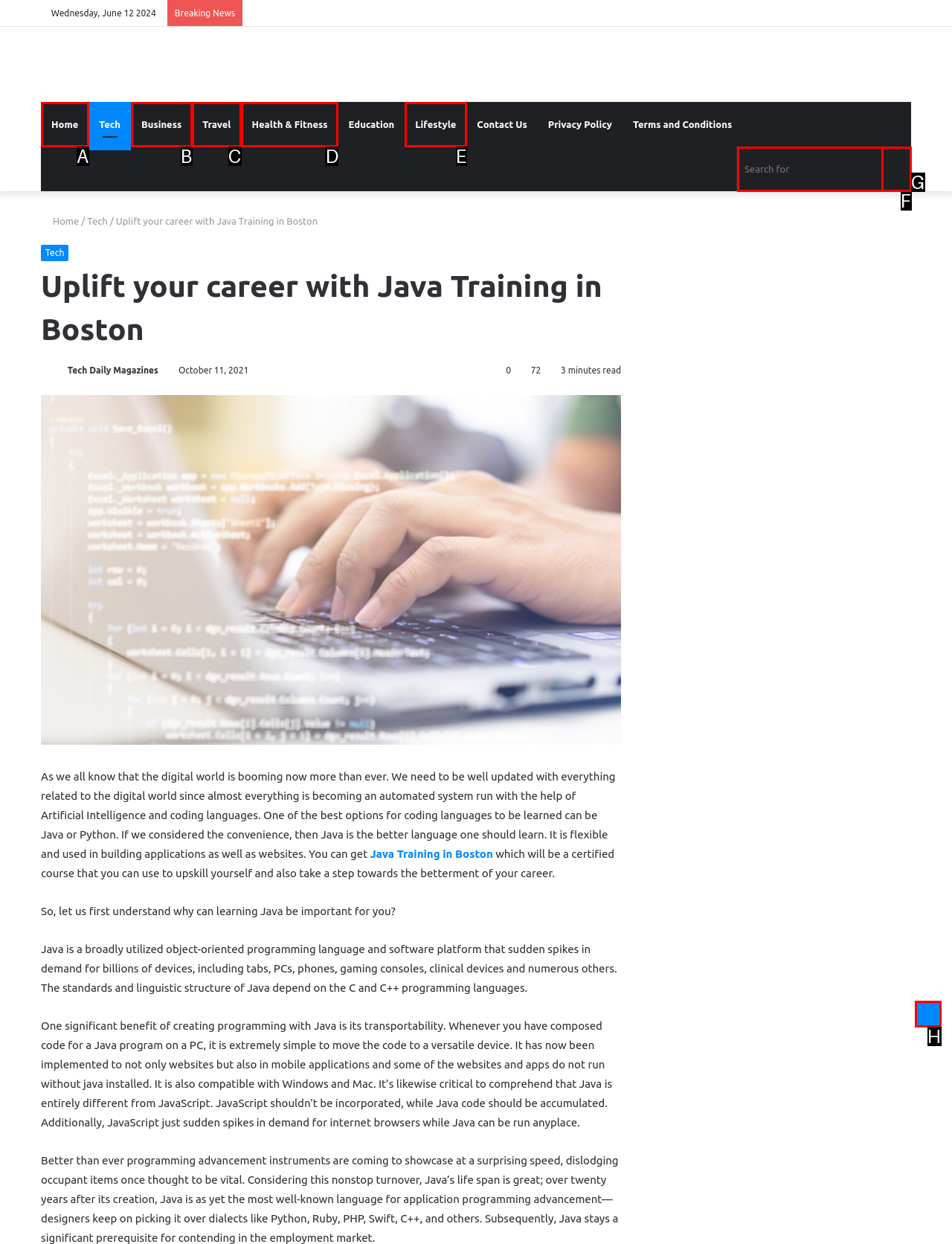Given the description: Catholics Come Home
Identify the letter of the matching UI element from the options.

None